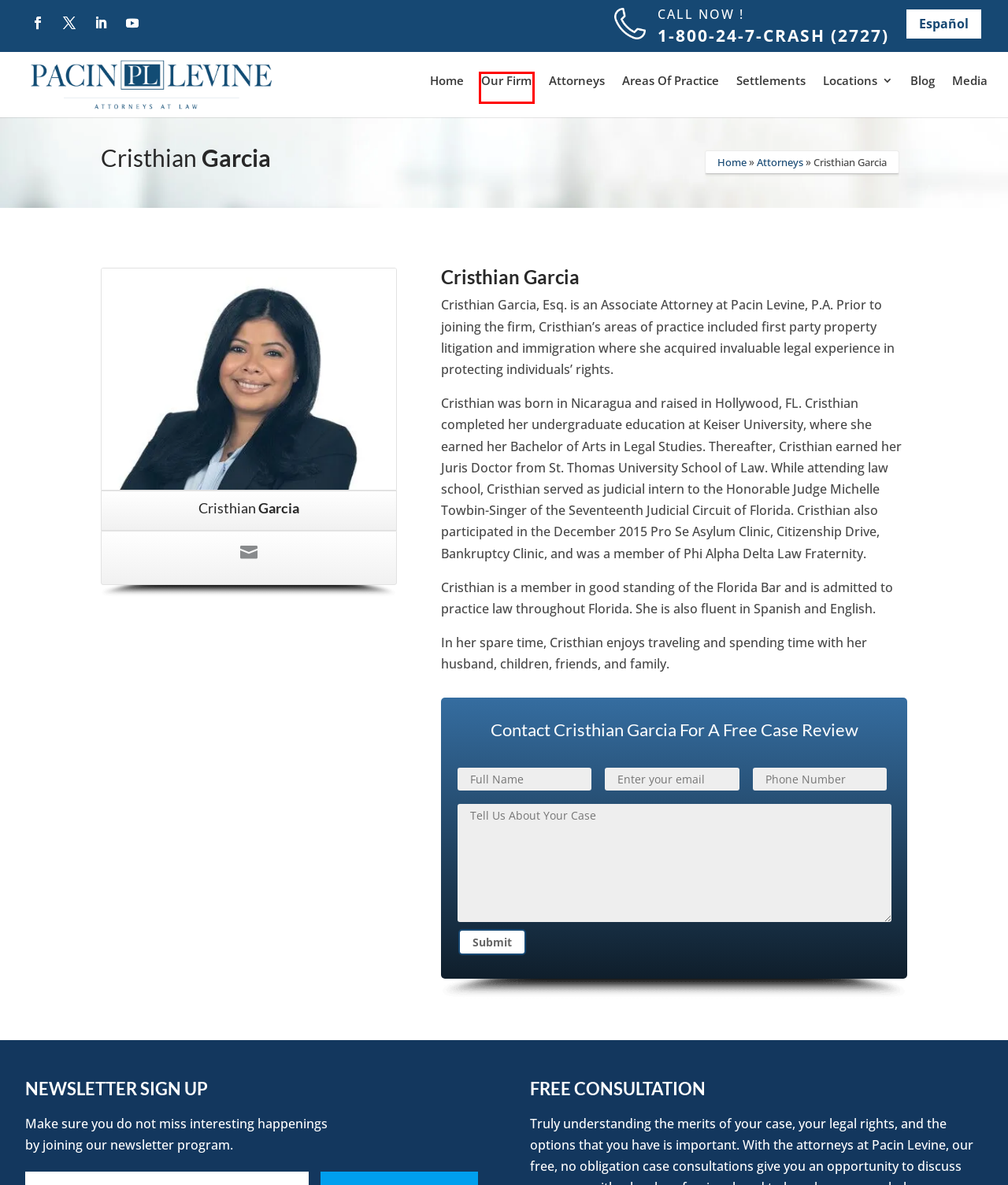Examine the webpage screenshot and identify the UI element enclosed in the red bounding box. Pick the webpage description that most accurately matches the new webpage after clicking the selected element. Here are the candidates:
A. Settlements - Pacin Levine Florida Accident Injury Attorneys
B. Inicio - Pacin Levine Florida Accident Injury Attorneys
C. Attorneys - Pacin Levine Florida Accident Injury Attorneys
D. Contact Us - Pacin Levine Florida Accident Injury Attorneys
E. Blog - Pacin Levine Florida Accident Injury Attorneys
F. Media - Pacin Levine Florida Accident Injury Attorneys
G. Pacin Levine, P.A. | Auto Accident and Personal Injury Attorneys
H. Pacin Levine Law Firm | Personal Injury, Car Accidents & Work Disputes

H